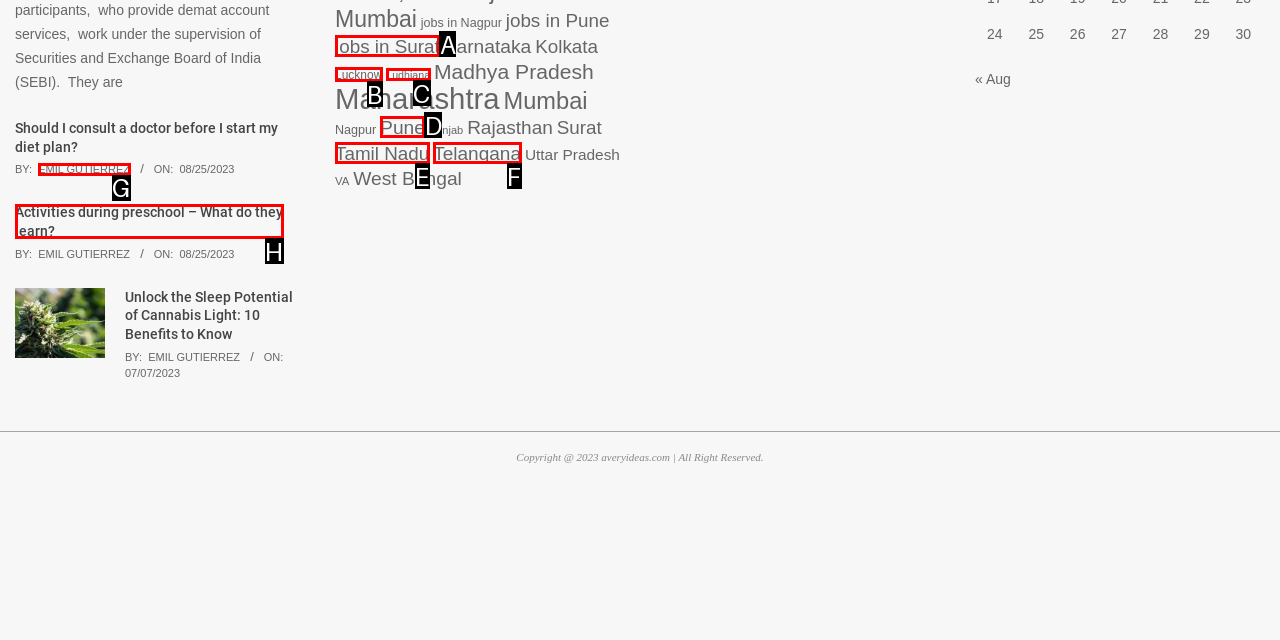Tell me the letter of the option that corresponds to the description: Who We Are
Answer using the letter from the given choices directly.

None